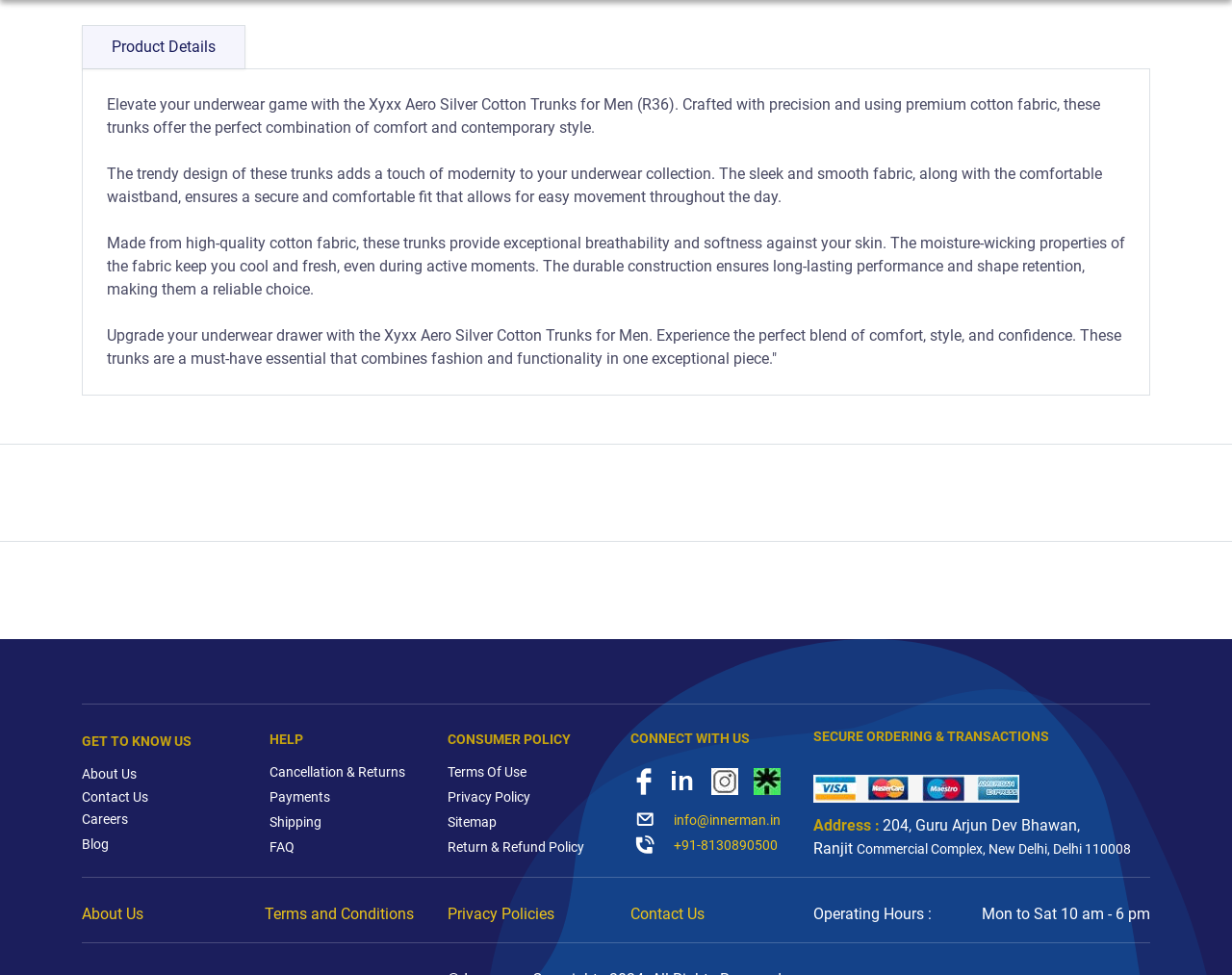Specify the bounding box coordinates of the region I need to click to perform the following instruction: "Check 'FAQ'". The coordinates must be four float numbers in the range of 0 to 1, i.e., [left, top, right, bottom].

[0.219, 0.859, 0.239, 0.877]